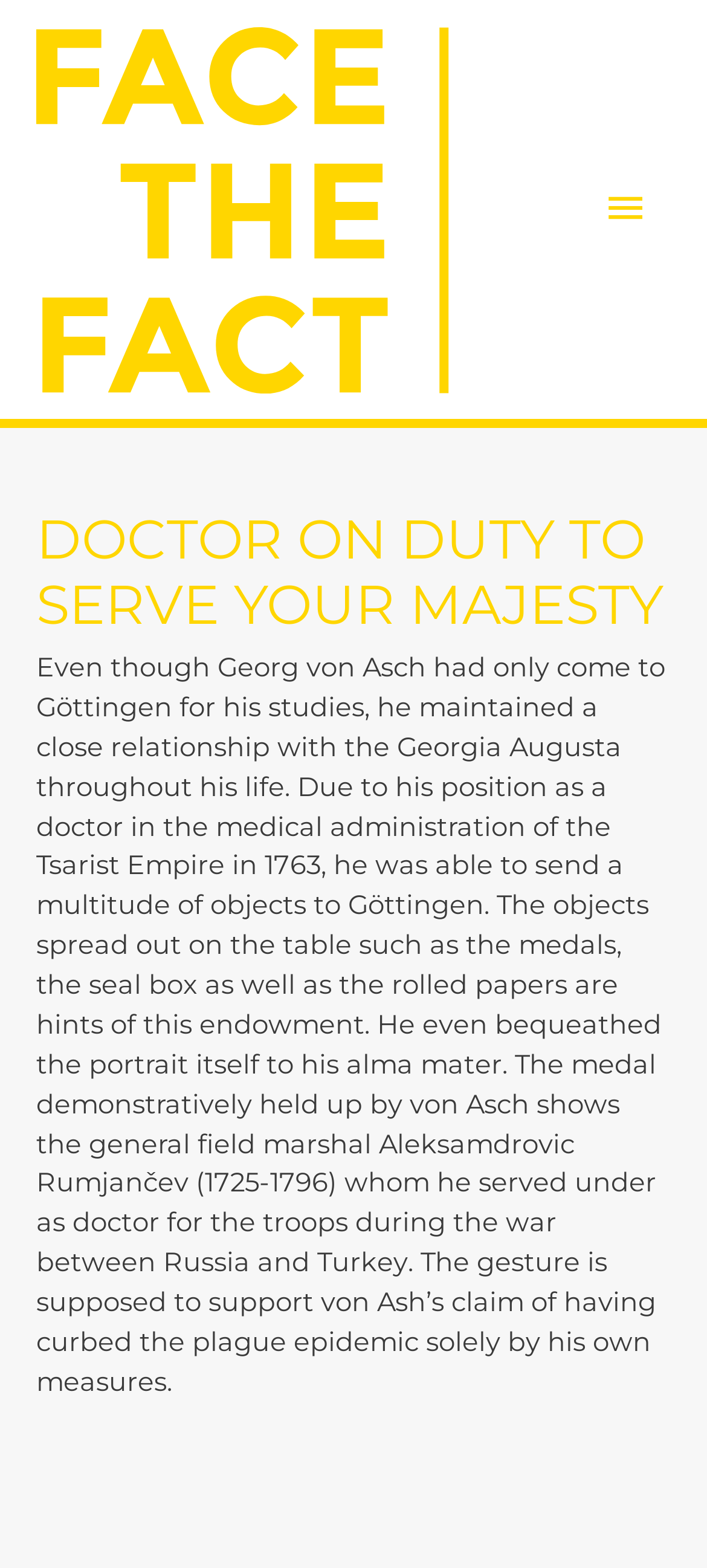Using the element description: "Main Menu", determine the bounding box coordinates. The coordinates should be in the format [left, top, right, bottom], with values between 0 and 1.

[0.821, 0.104, 0.949, 0.164]